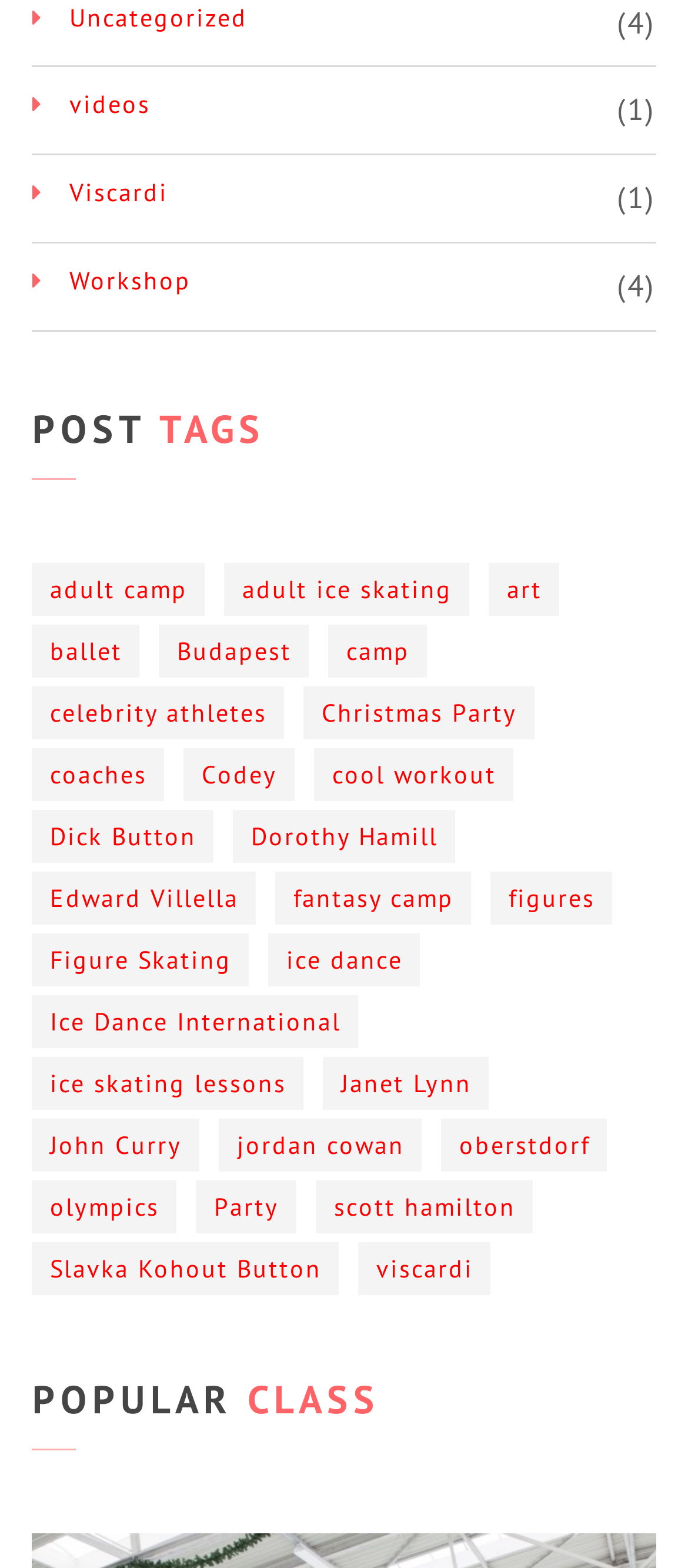Using the webpage screenshot, locate the HTML element that fits the following description and provide its bounding box: "adult camp".

[0.047, 0.358, 0.298, 0.392]